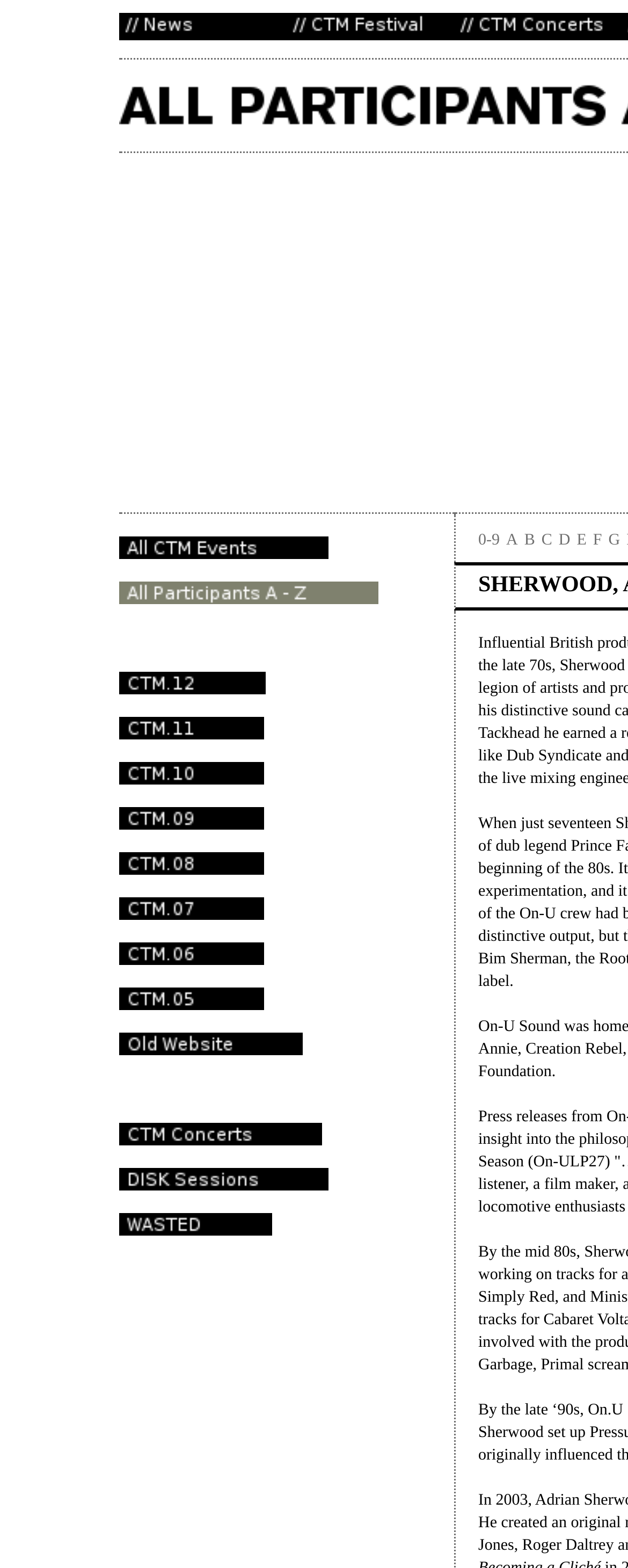Based on the element description, predict the bounding box coordinates (top-left x, top-left y, bottom-right x, bottom-right y) for the UI element in the screenshot: X

None